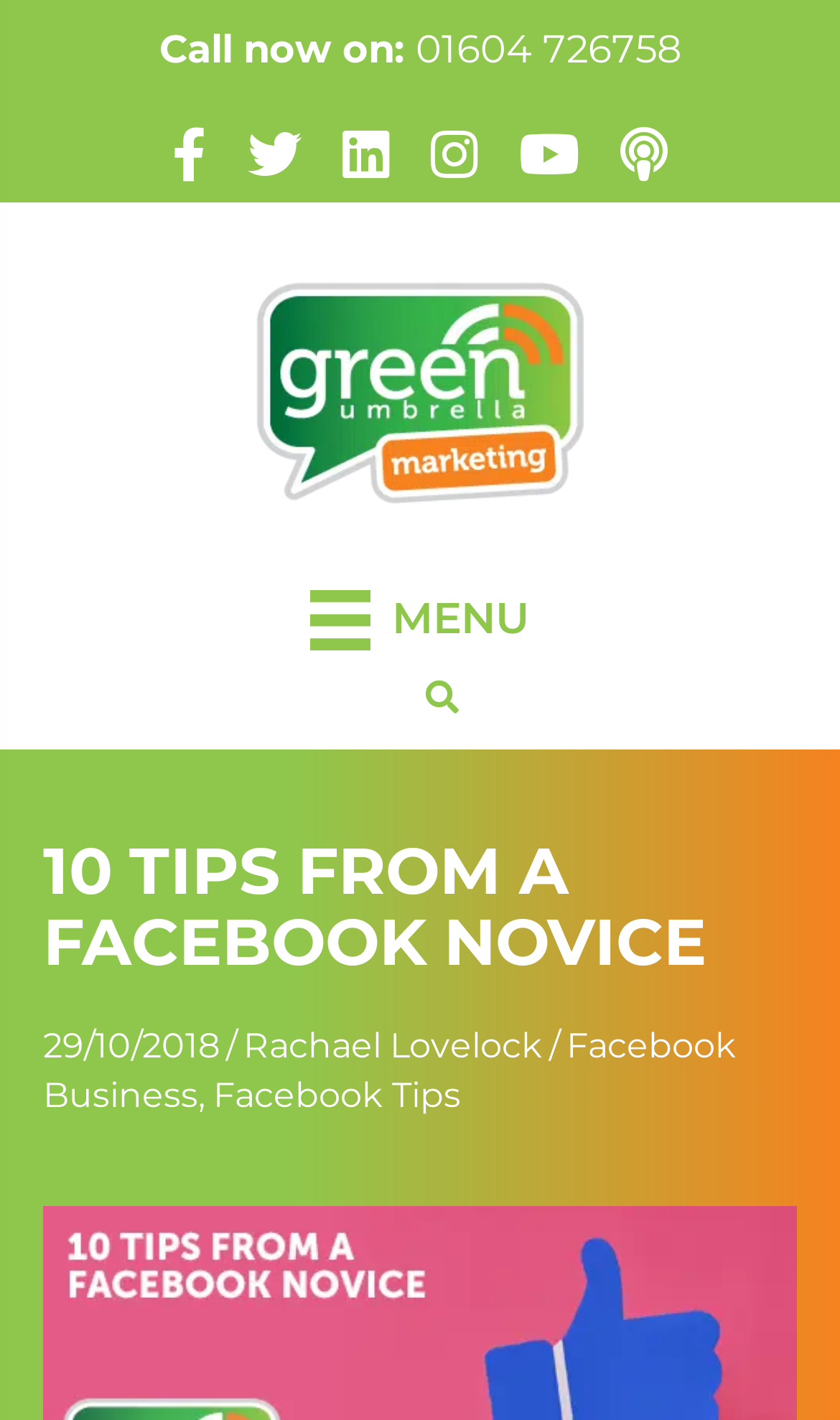What is the phone number to call?
Please provide a single word or phrase answer based on the image.

01604 726758